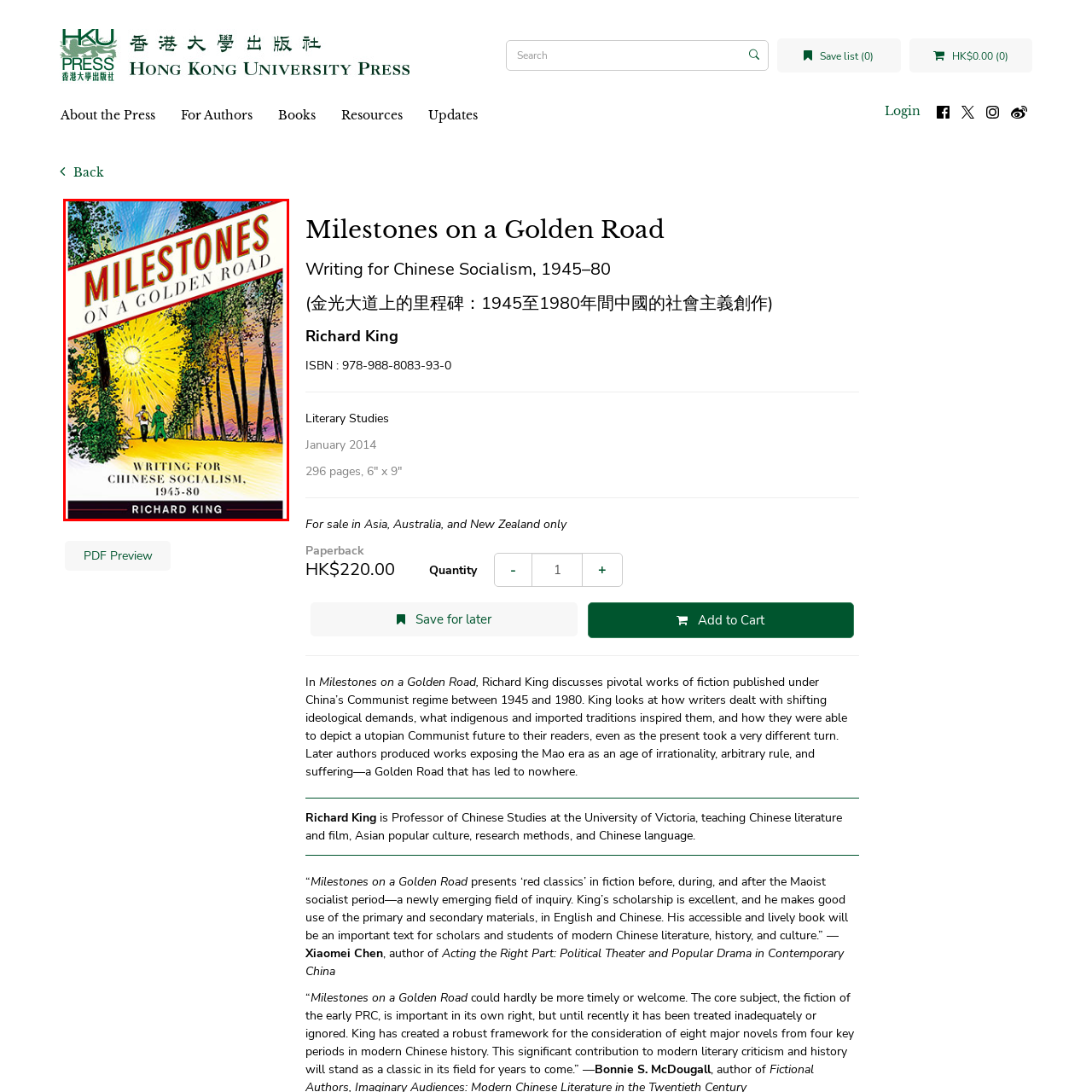Provide an elaborate description of the visual elements present in the image enclosed by the red boundary.

The image features the cover of the book "Milestones on a Golden Road," authored by Richard King. The vibrant illustration showcases a scenic pathway flanked by trees, with a bright sun at the center, symbolizing light and enlightenment. The title "MILestones ON A GOLDEN ROAD" is prominently displayed across the top in bold red lettering, capturing attention. Below the title, the subtitle "WRITING FOR CHINESE SOCIALISM, 1945–80" provides context about the book's focus on literary contributions during a significant period in Chinese history. Richard King's name is also visible, asserting his authorship of this insightful work on literature and socialism in China. This cover art effectively sets the tone for a scholarly exploration of the intricate relationship between literature and the political landscape of mid-20th century China.